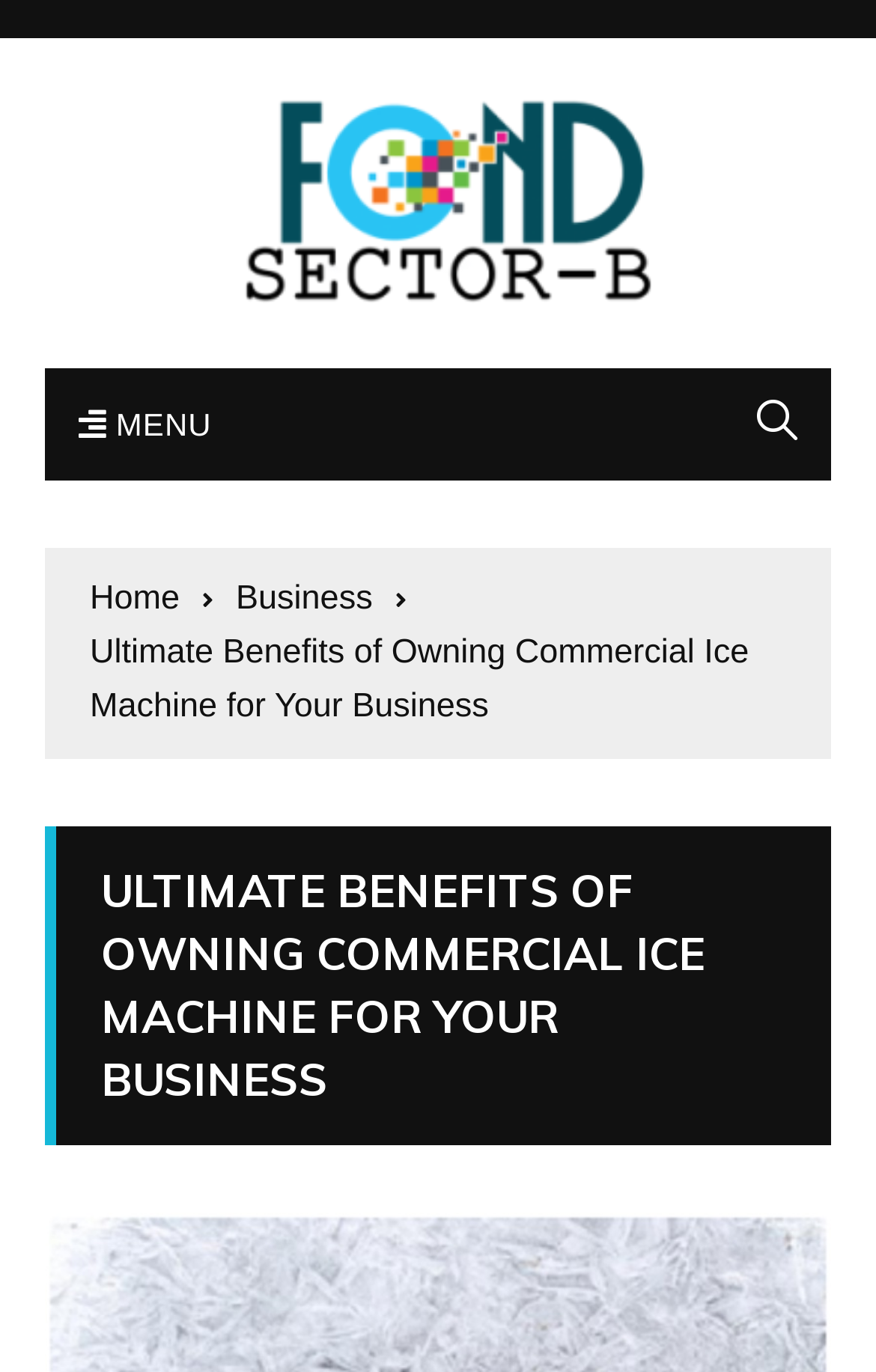Using the webpage screenshot, locate the HTML element that fits the following description and provide its bounding box: "Business".

[0.269, 0.417, 0.464, 0.456]